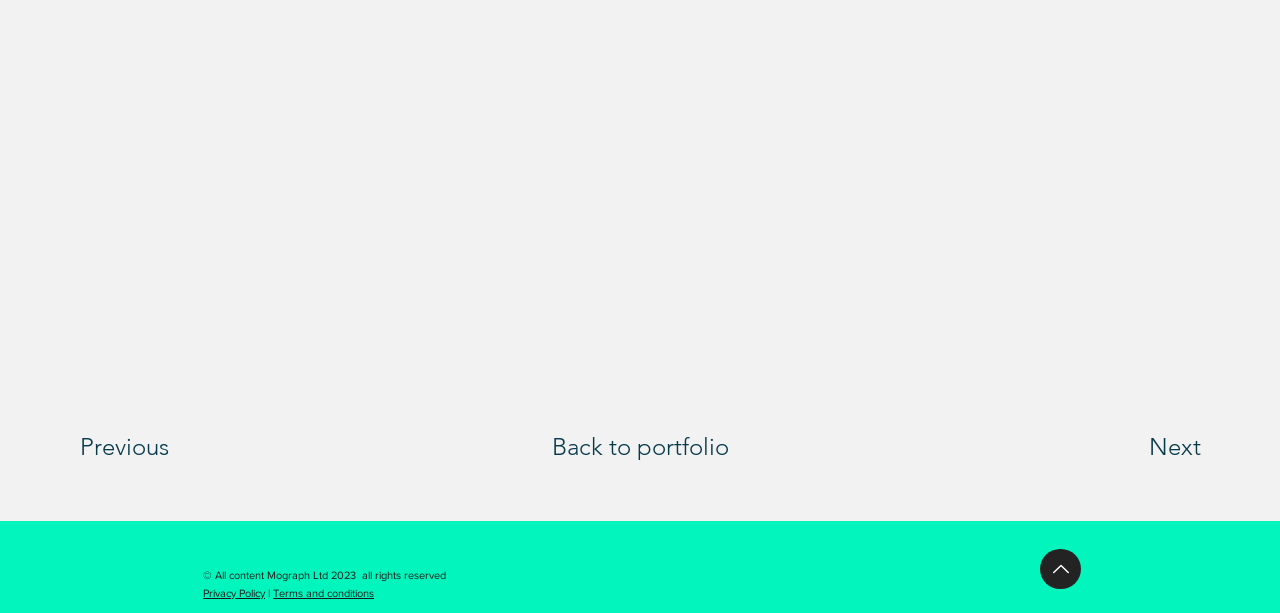Please specify the bounding box coordinates of the clickable region to carry out the following instruction: "Go back to previous page". The coordinates should be four float numbers between 0 and 1, in the format [left, top, right, bottom].

[0.062, 0.697, 0.174, 0.762]